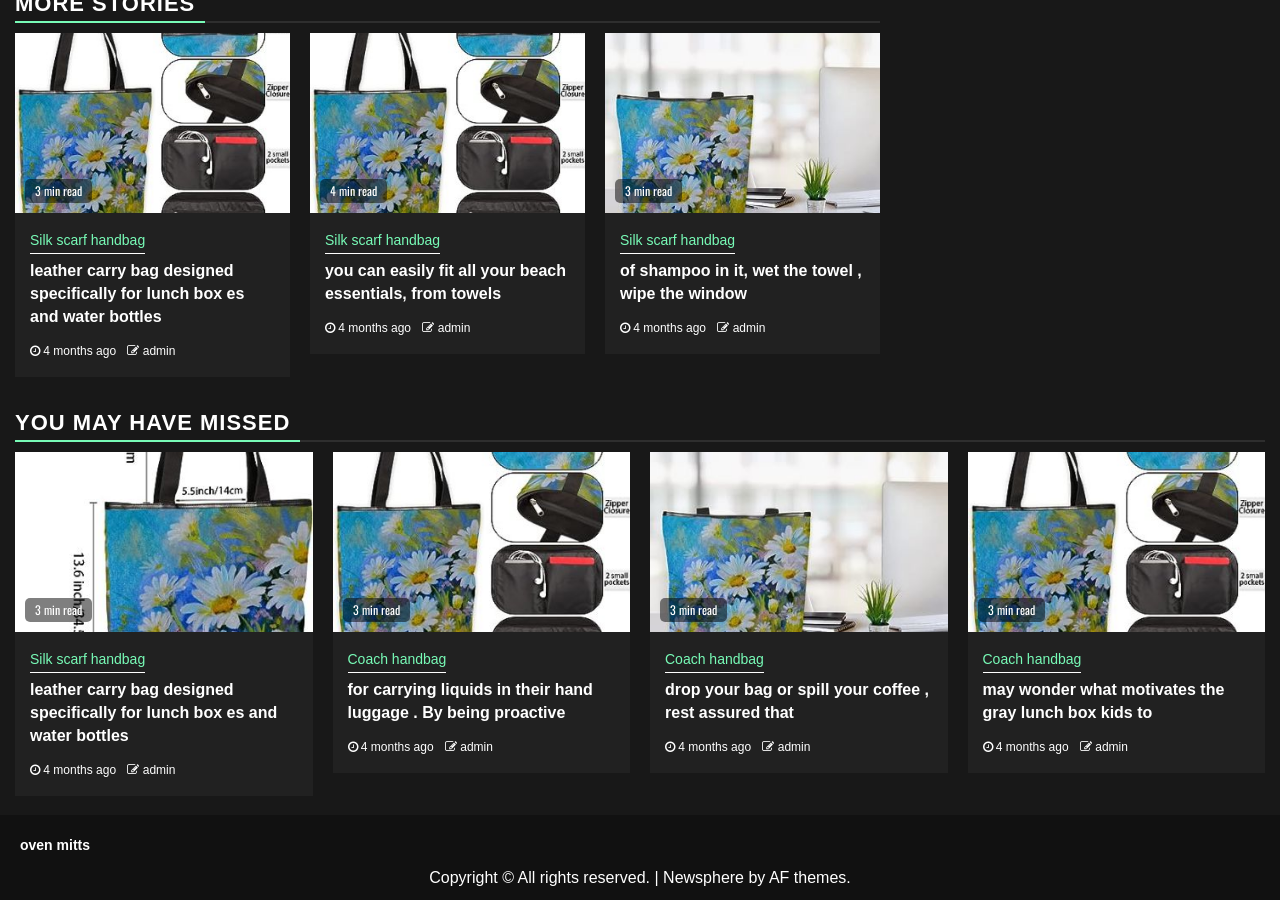What is the topic of the first article?
Utilize the information in the image to give a detailed answer to the question.

The first article's heading is 'leather carry bag designed specifically for lunch box es and water bottles', which indicates that the topic of the article is about a leather carry bag.